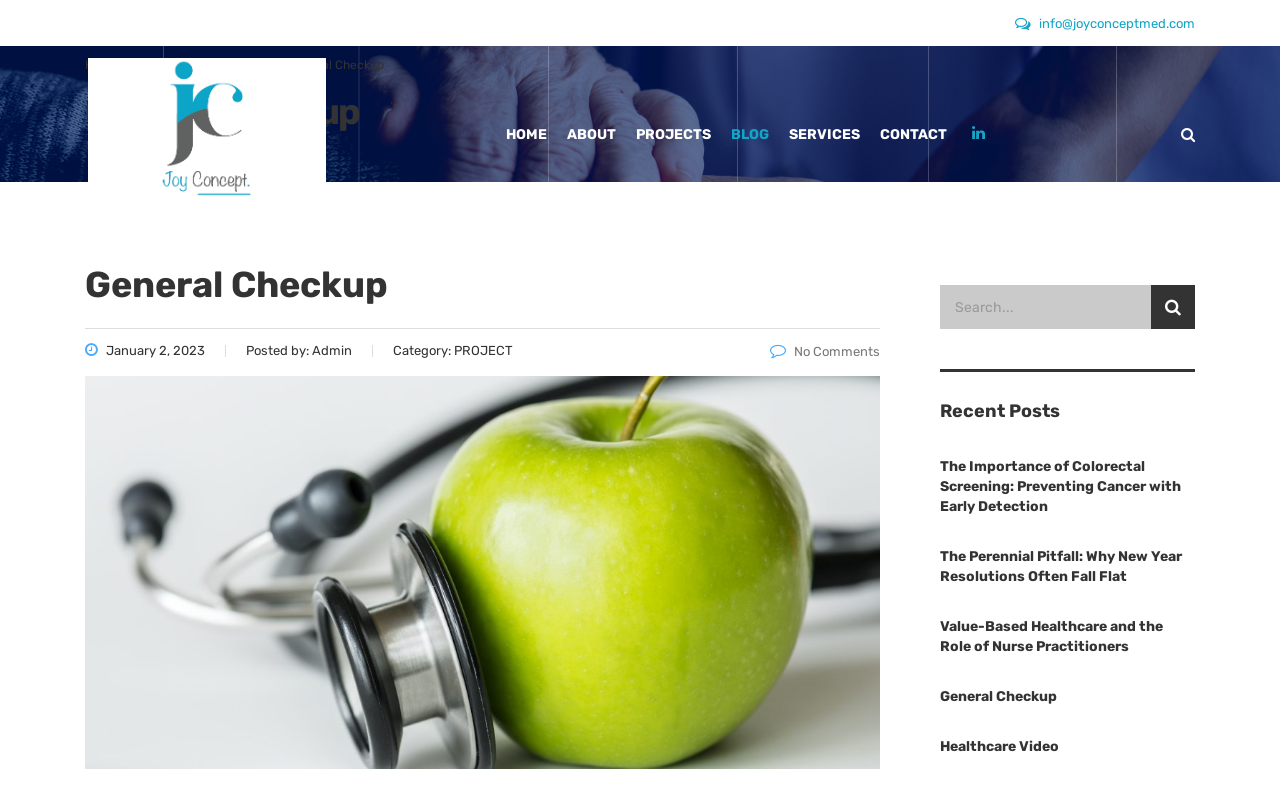What is the category of the post?
By examining the image, provide a one-word or phrase answer.

PROJECT